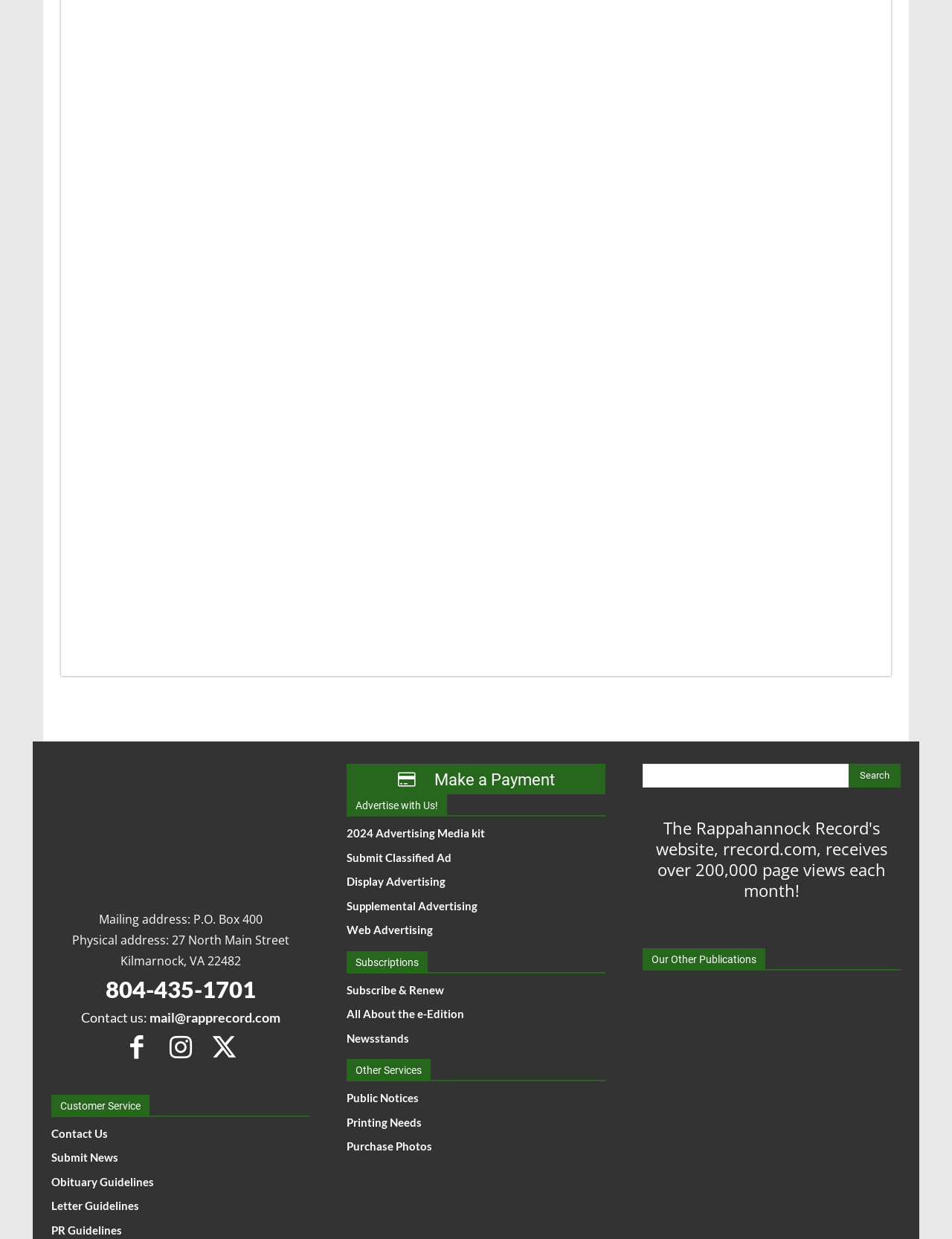How many links are there under the 'Customer Service' heading?
Look at the screenshot and give a one-word or phrase answer.

6